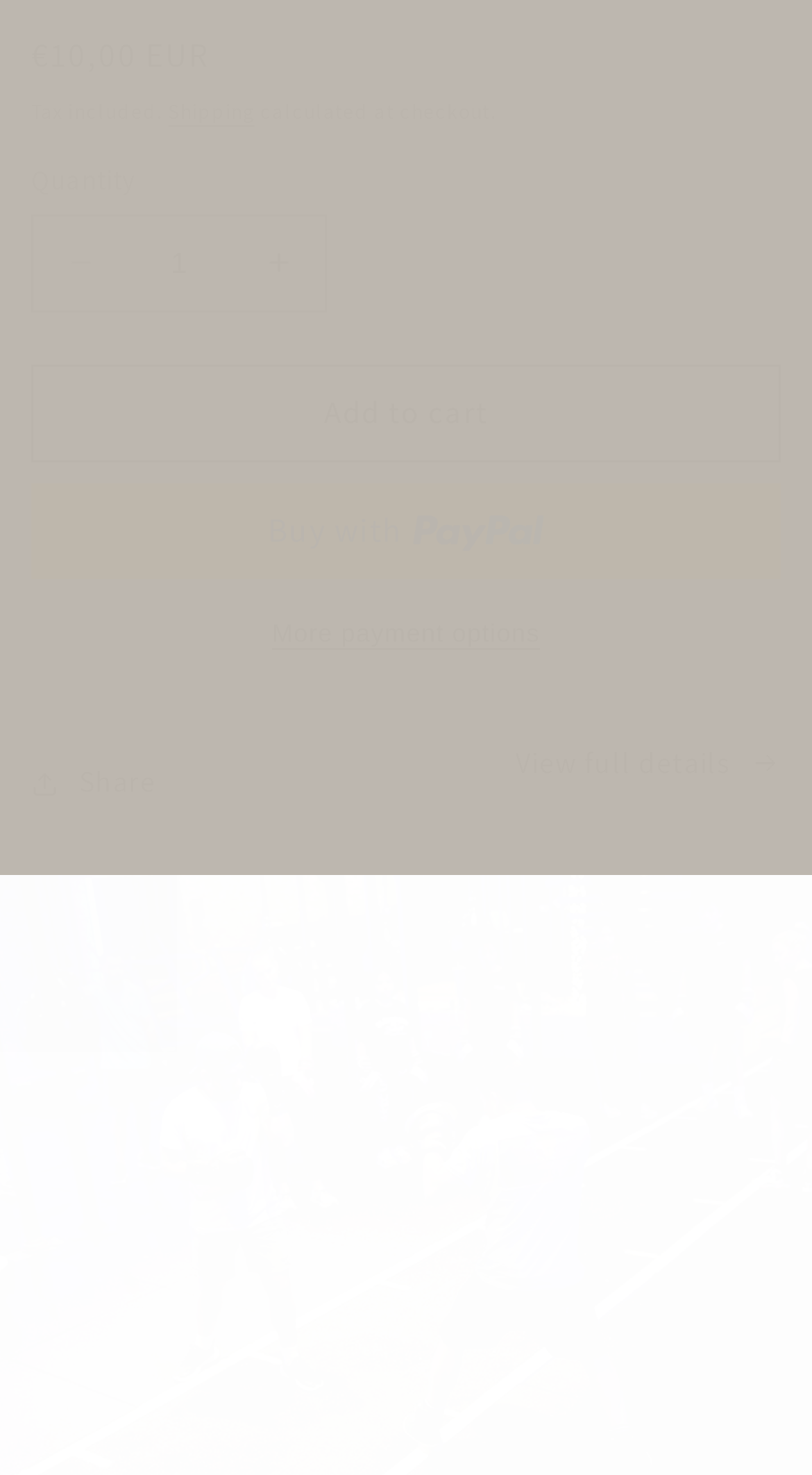Provide the bounding box coordinates of the area you need to click to execute the following instruction: "View full details".

[0.635, 0.5, 0.962, 0.535]